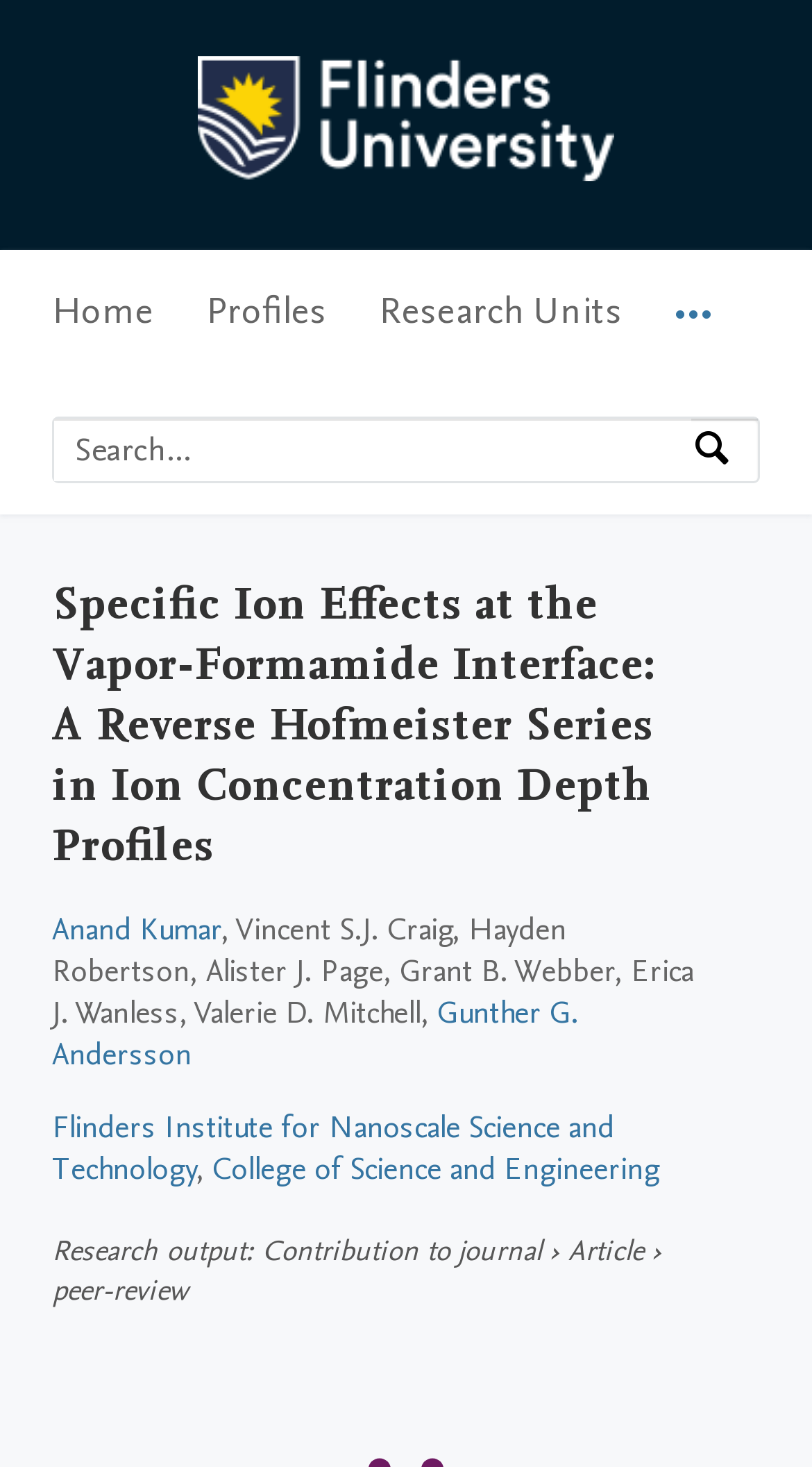Answer the question with a single word or phrase: 
What is the name of the institute?

Flinders Institute for Nanoscale Science and Technology